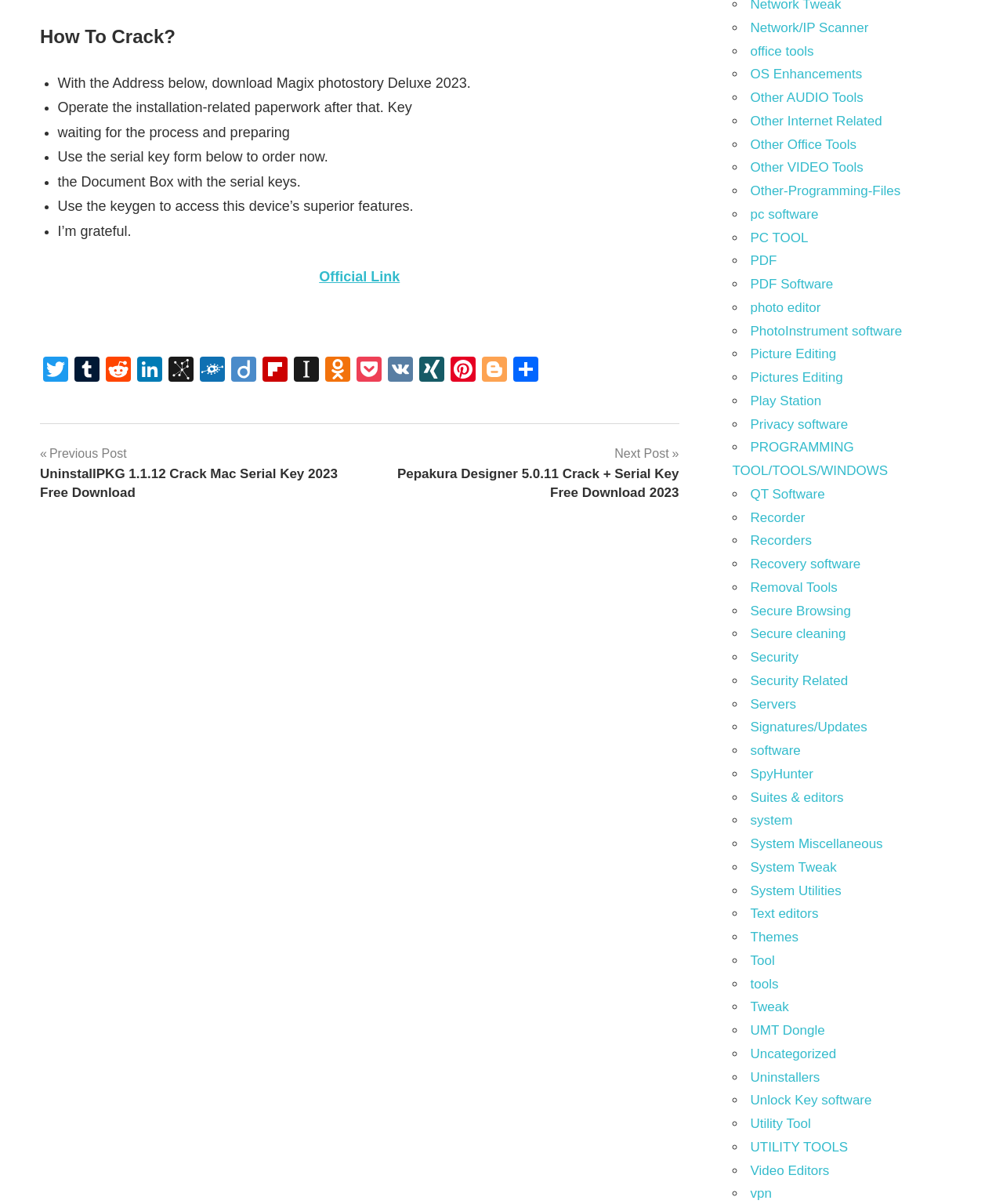Indicate the bounding box coordinates of the element that needs to be clicked to satisfy the following instruction: "Explore office tools". The coordinates should be four float numbers between 0 and 1, i.e., [left, top, right, bottom].

[0.748, 0.036, 0.811, 0.049]